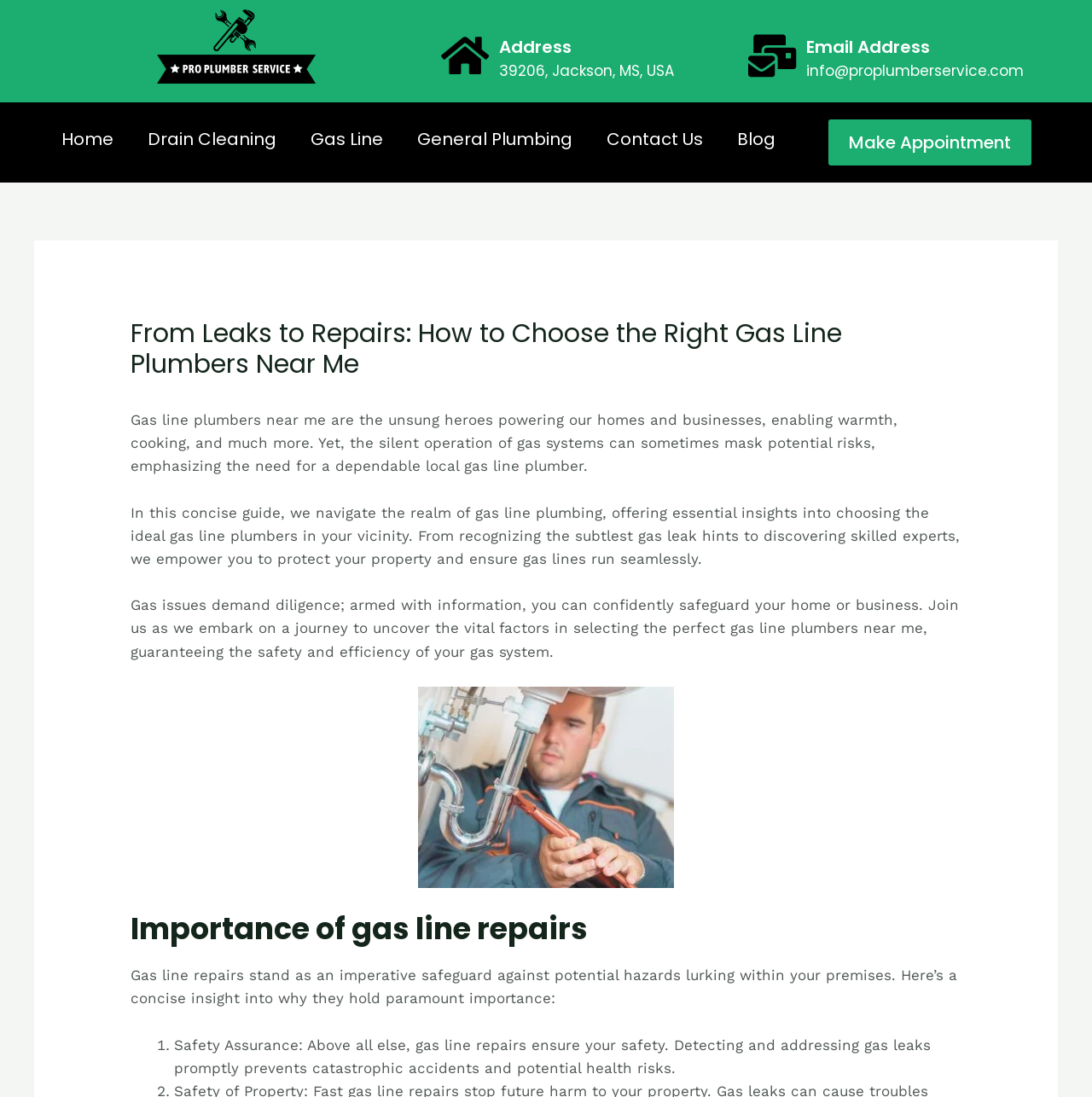Kindly provide the bounding box coordinates of the section you need to click on to fulfill the given instruction: "Read the 'Importance of gas line repairs' section".

[0.12, 0.831, 0.88, 0.863]